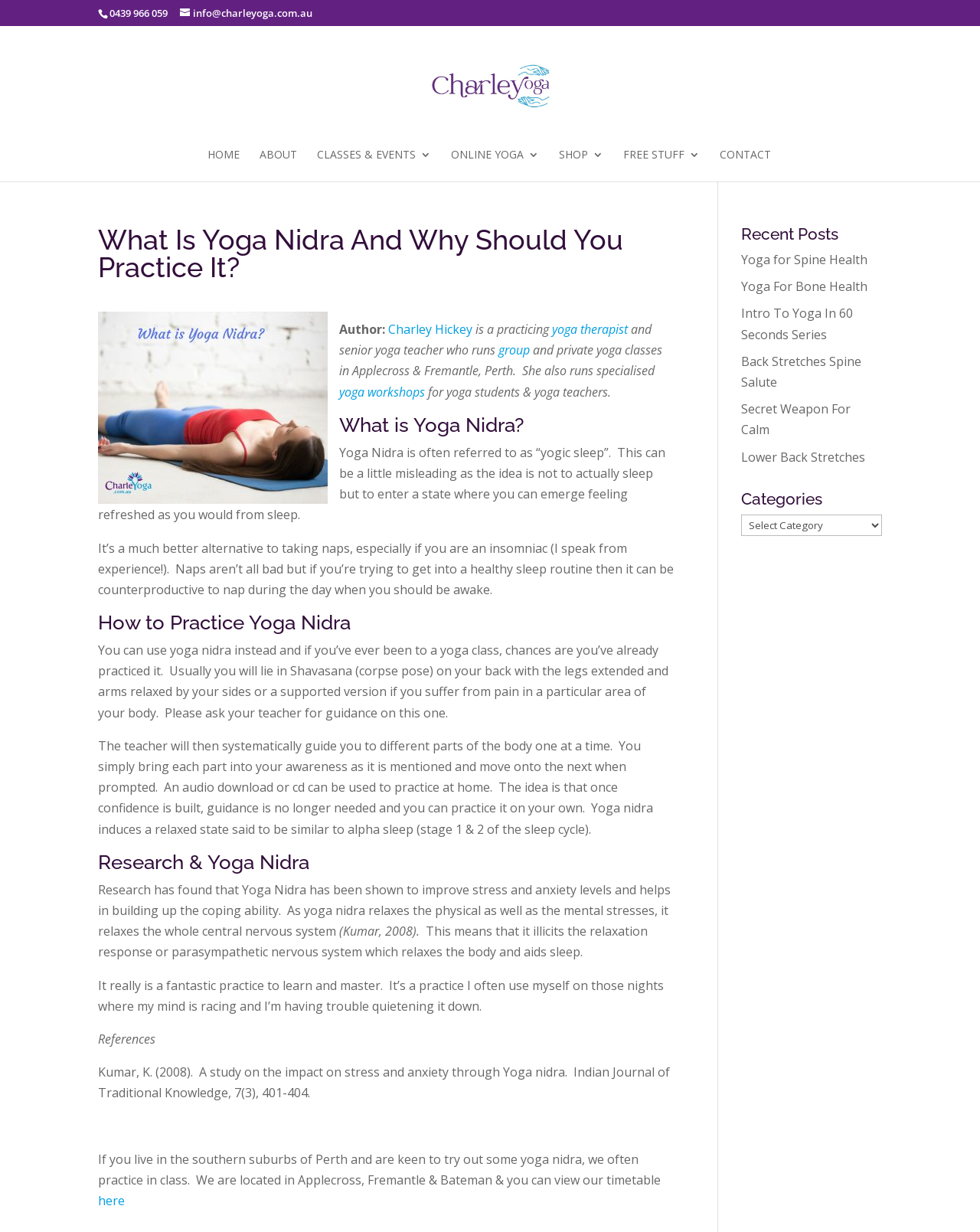Give a one-word or short phrase answer to the question: 
Where are Charley Hickey's yoga classes located?

Applecross, Fremantle, and Bateman